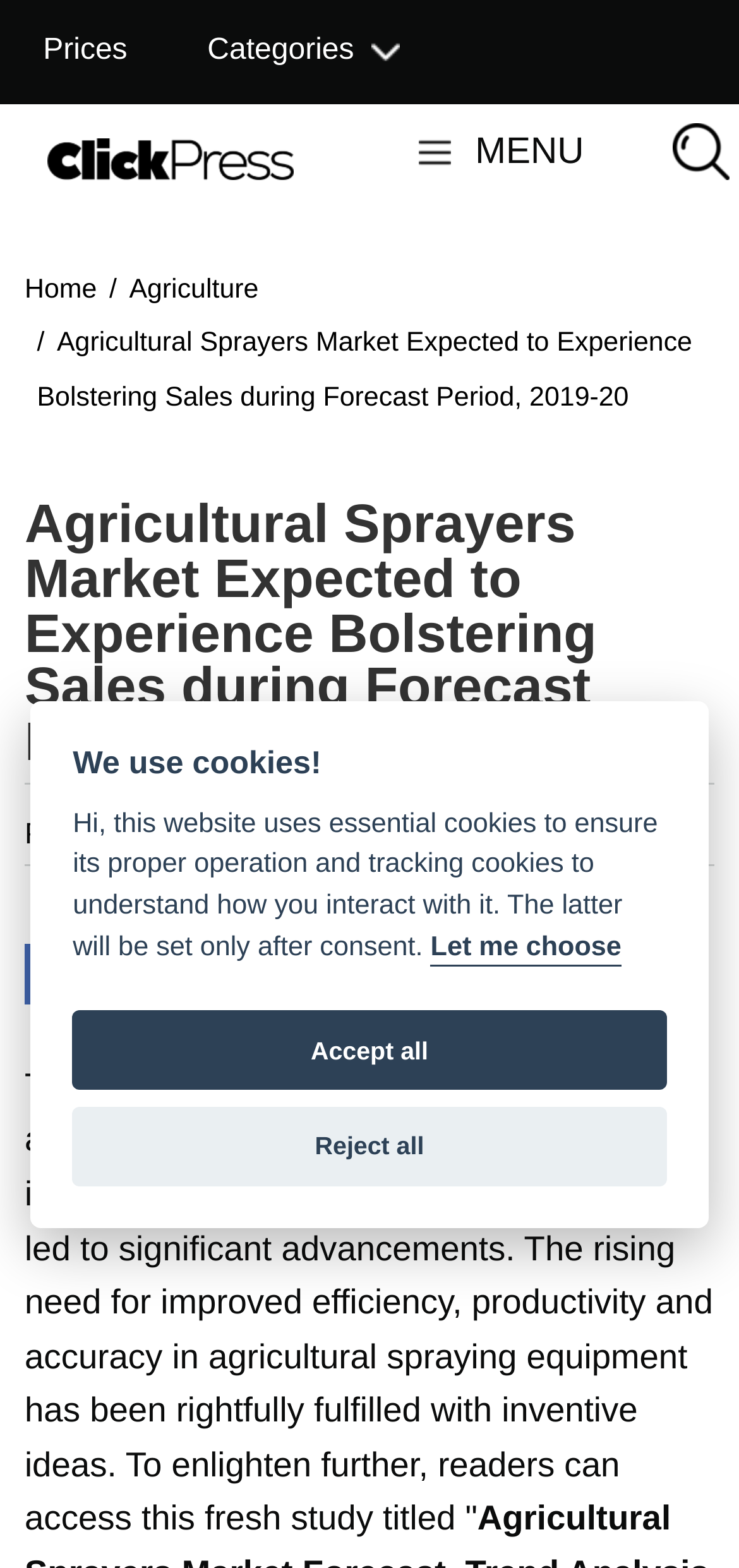Show the bounding box coordinates of the region that should be clicked to follow the instruction: "Read the article."

[0.05, 0.209, 0.937, 0.263]